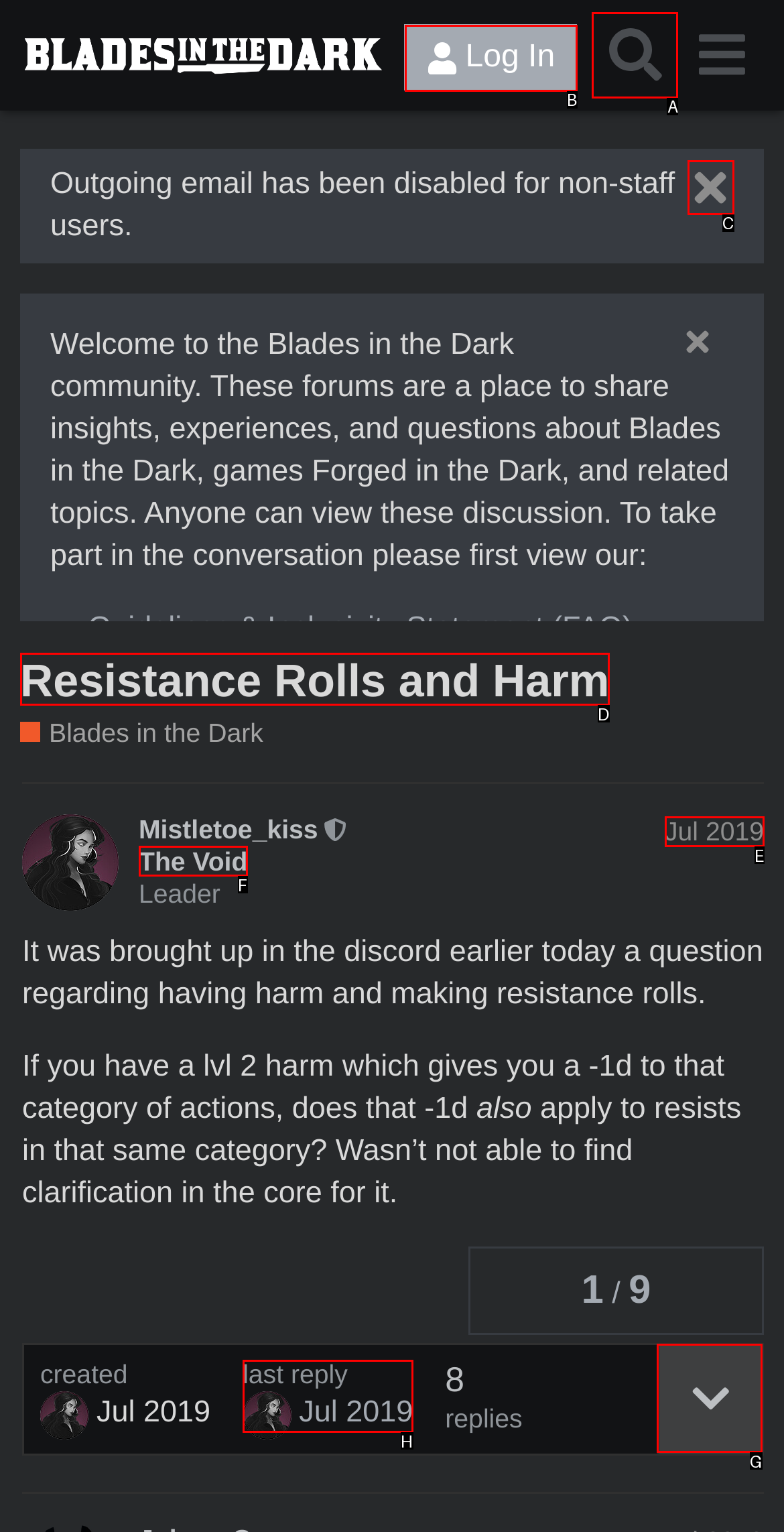Determine the UI element that matches the description: Jul 2019
Answer with the letter from the given choices.

E